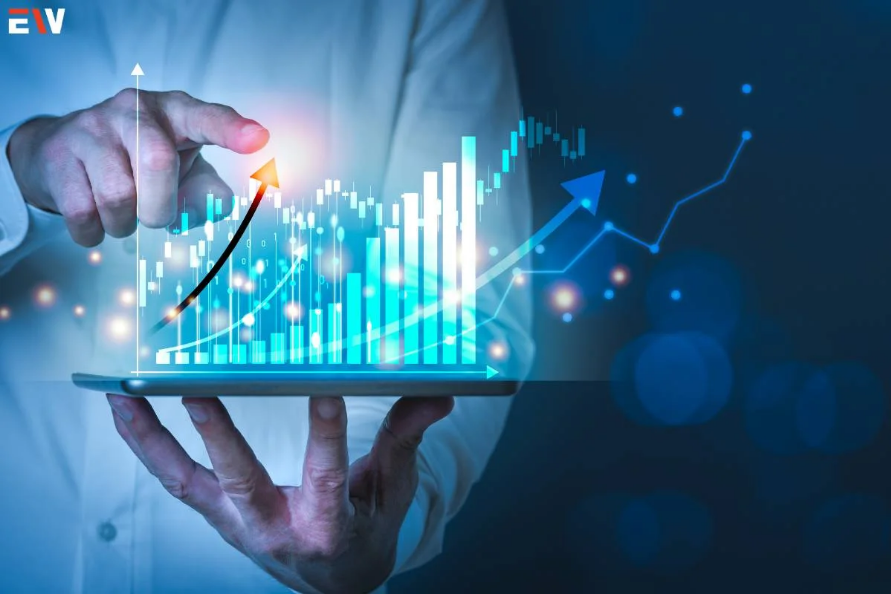Offer an in-depth caption that covers the entire scene depicted in the image.

The image depicts a professional holding a tablet with vibrant, digitally-enhanced visualizations of sales data. The person is pointing towards an upward-trending arrow on the screen, symbolizing growth and success in sales operations. The background is softly blurred, creating a focus on the dynamic charts and graphs which illustrate key data points, trends, and analytics central to optimizing sales processes. This representation encapsulates the significant role technology plays in driving revenue growth and enhancing customer relationship management, reflecting modern approaches to data-driven decision-making and automation in the business landscape.